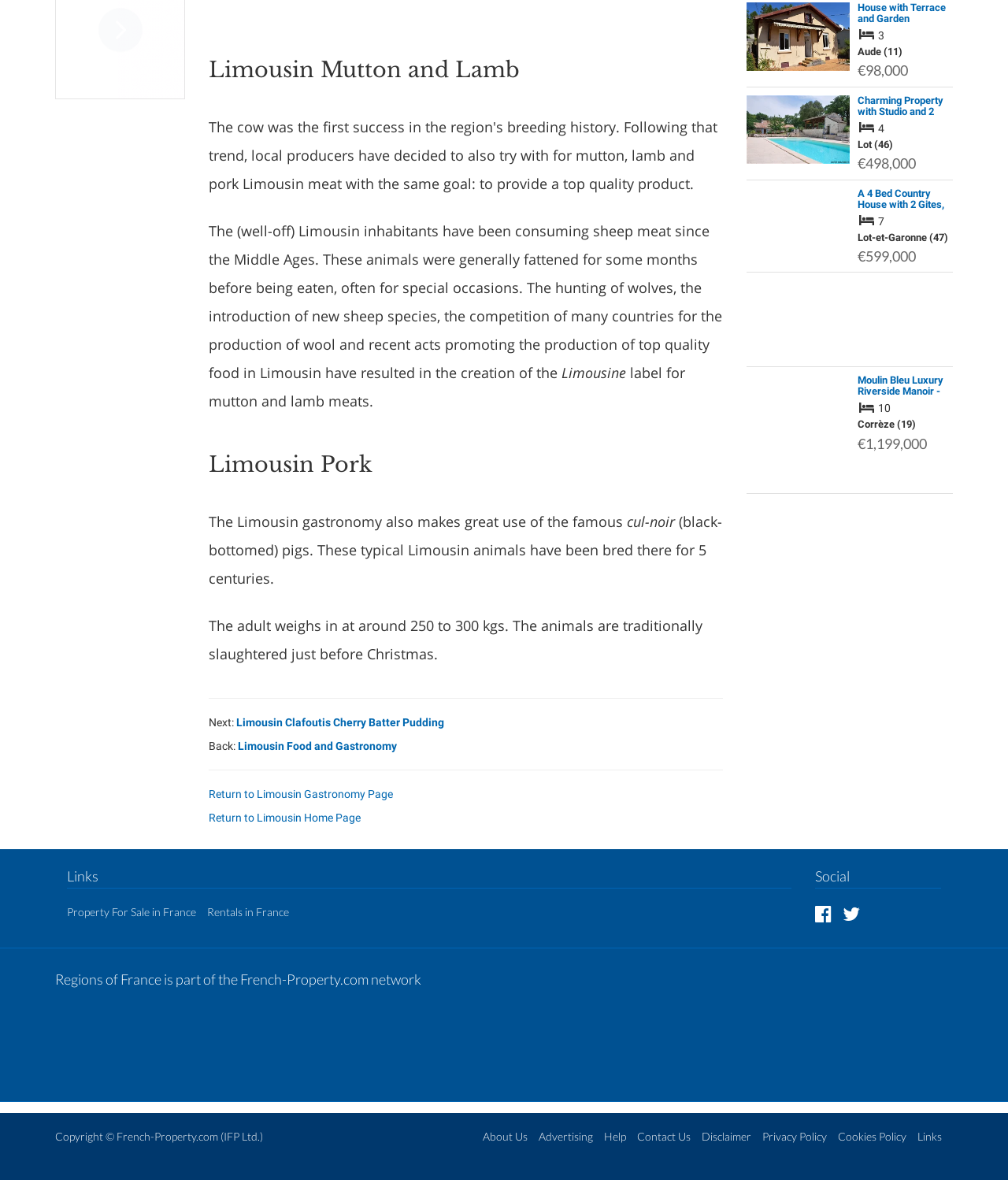What is the location of the 'House with Terrace and Garden'?
From the screenshot, provide a brief answer in one word or phrase.

Aude (11)